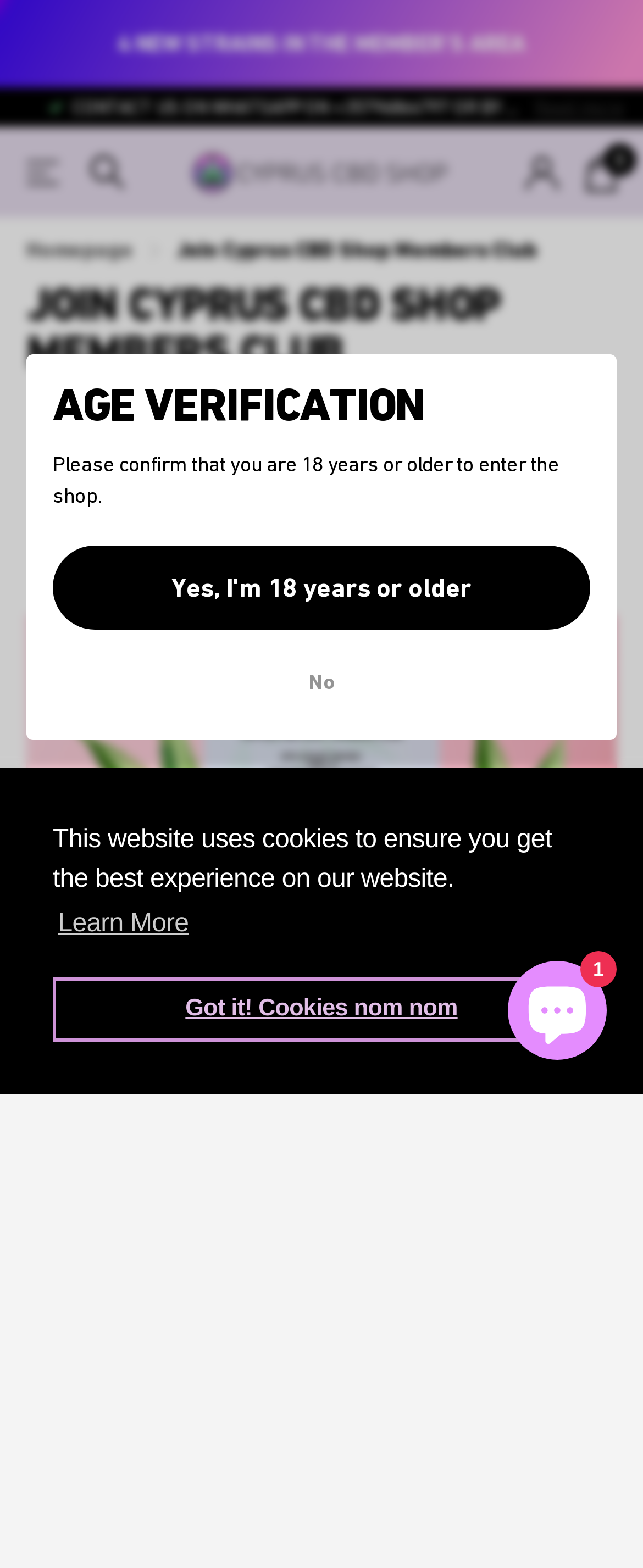Find the bounding box coordinates of the clickable region needed to perform the following instruction: "Submit the form". The coordinates should be provided as four float numbers between 0 and 1, i.e., [left, top, right, bottom].

None